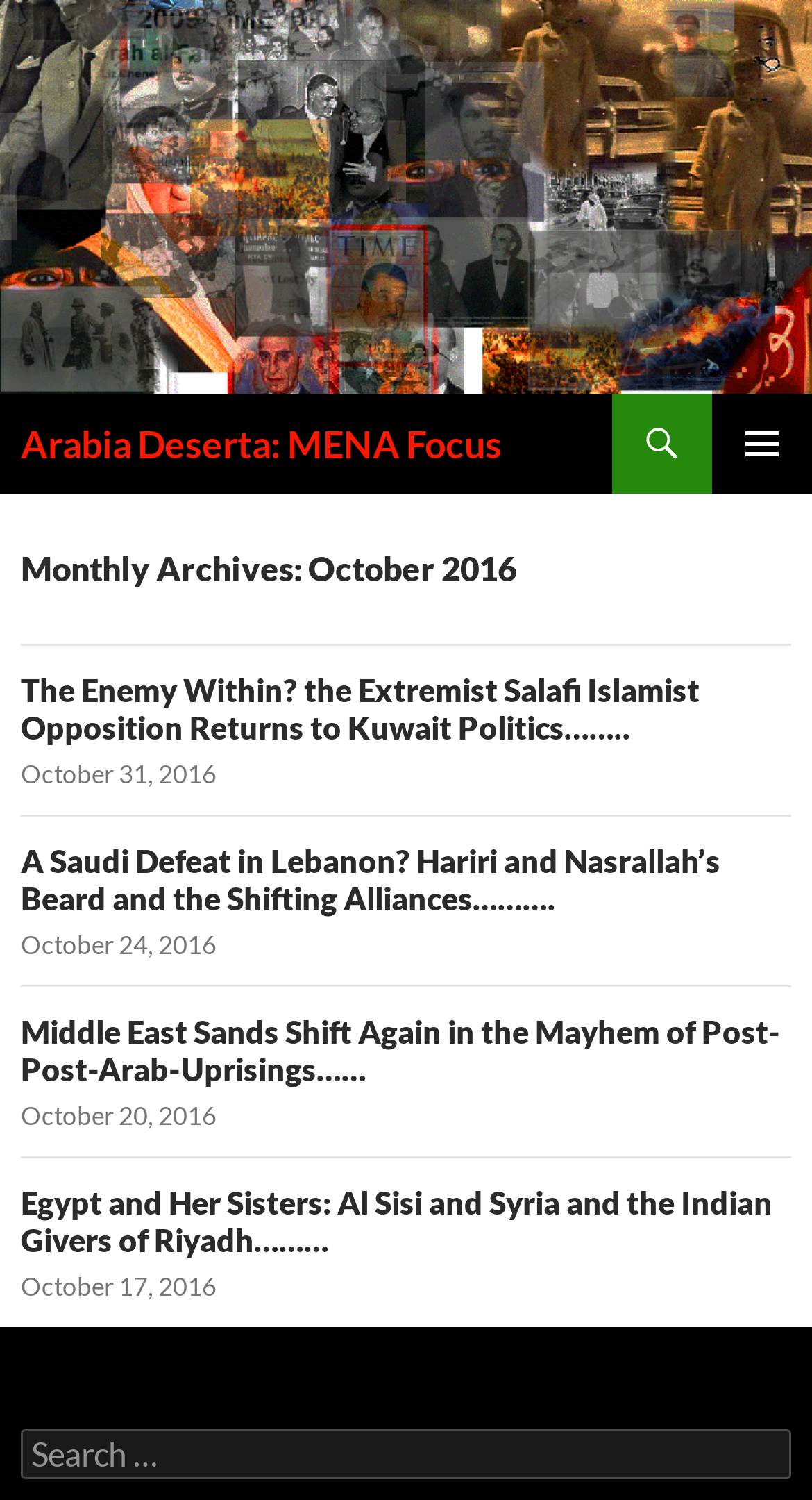What is the date of the latest article?
Answer the question using a single word or phrase, according to the image.

October 31, 2016